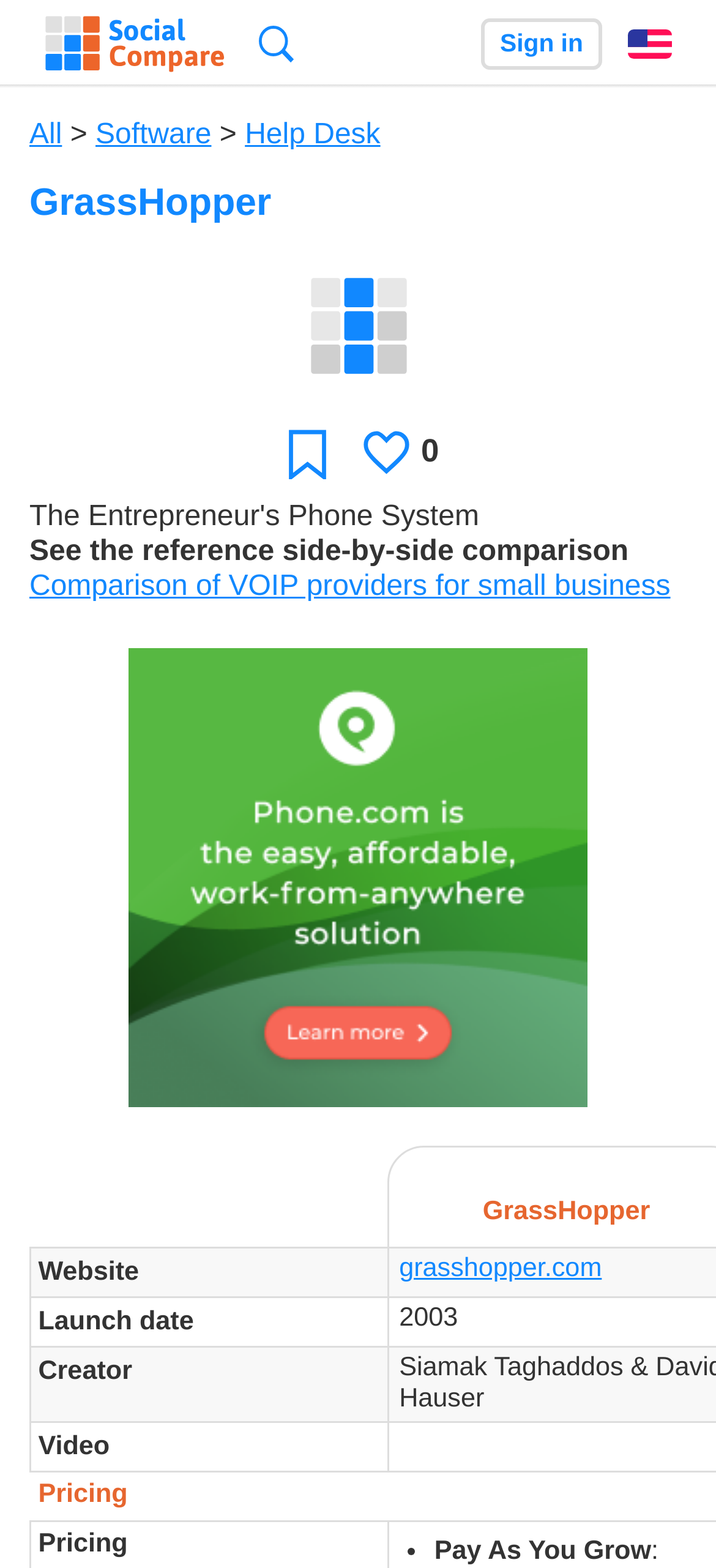Provide the bounding box coordinates of the UI element this sentence describes: "title="Collaborative comparison tool"".

[0.041, 0.0, 0.337, 0.056]